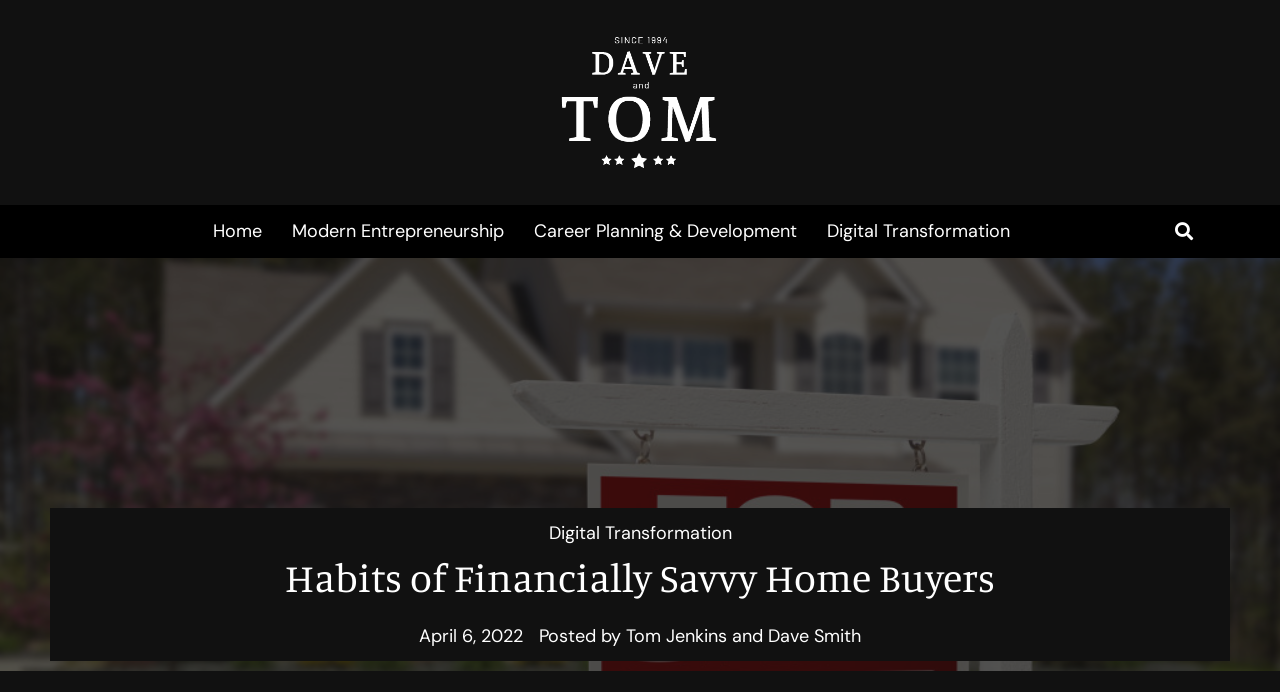Provide a single word or phrase to answer the given question: 
What is the name of the authors?

Tom Jenkins and Dave Smith